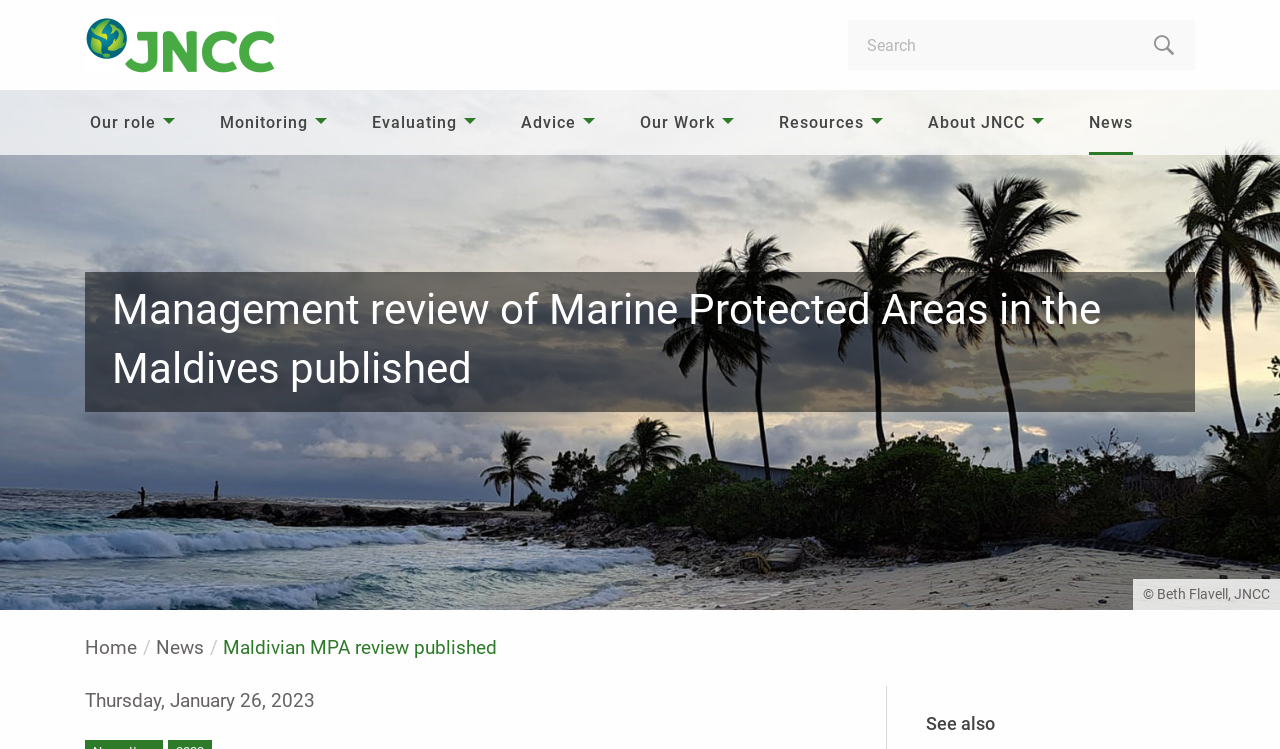How many menu items are in the main navigation?
Using the details from the image, give an elaborate explanation to answer the question.

There are 8 menu items in the main navigation, which are 'Our role', 'Monitoring', 'Evaluating', 'Advice', 'Our Work', 'Resources', 'About JNCC', and 'News'.